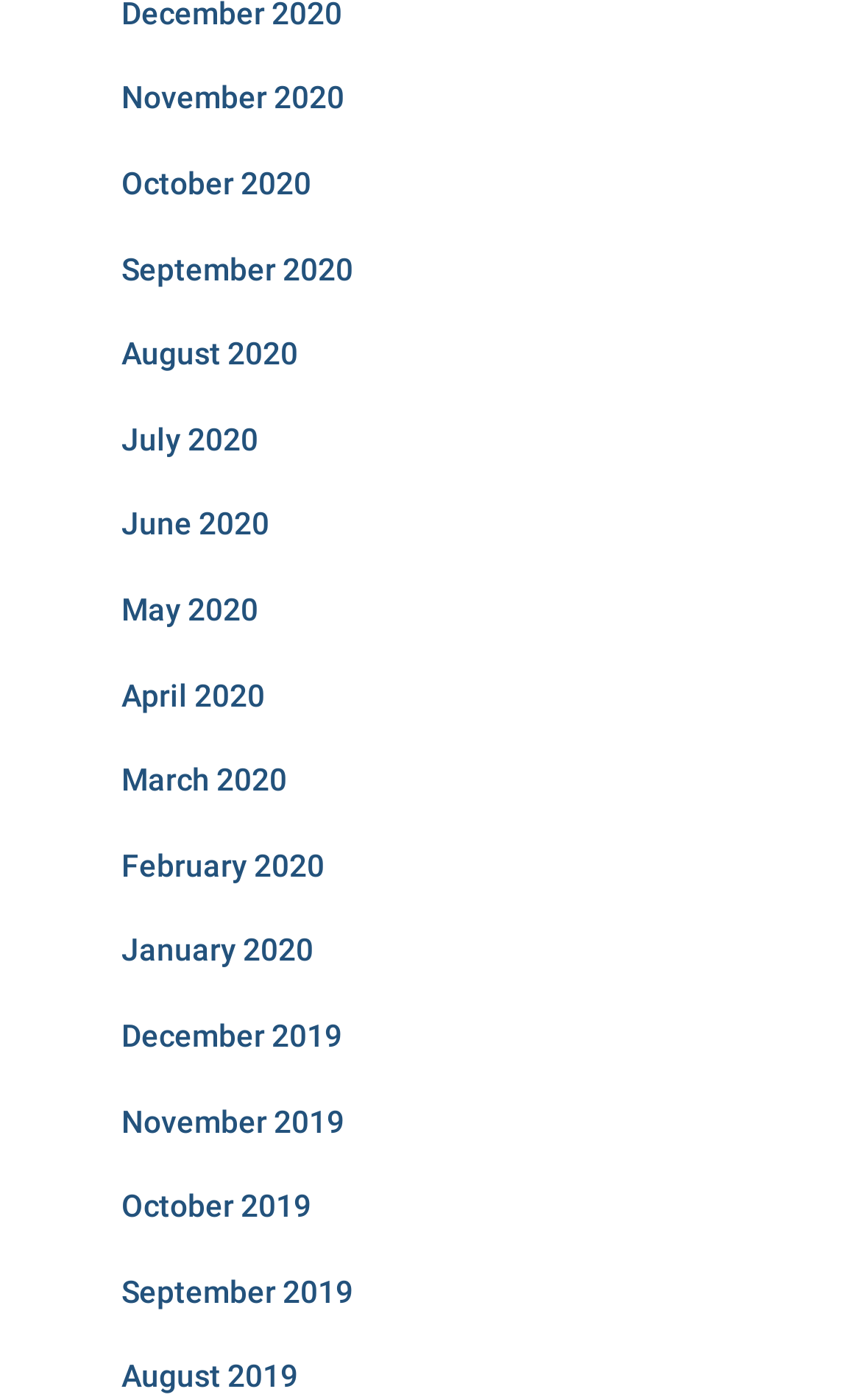Please identify the bounding box coordinates of the region to click in order to complete the given instruction: "view November 2020". The coordinates should be four float numbers between 0 and 1, i.e., [left, top, right, bottom].

[0.141, 0.058, 0.4, 0.083]